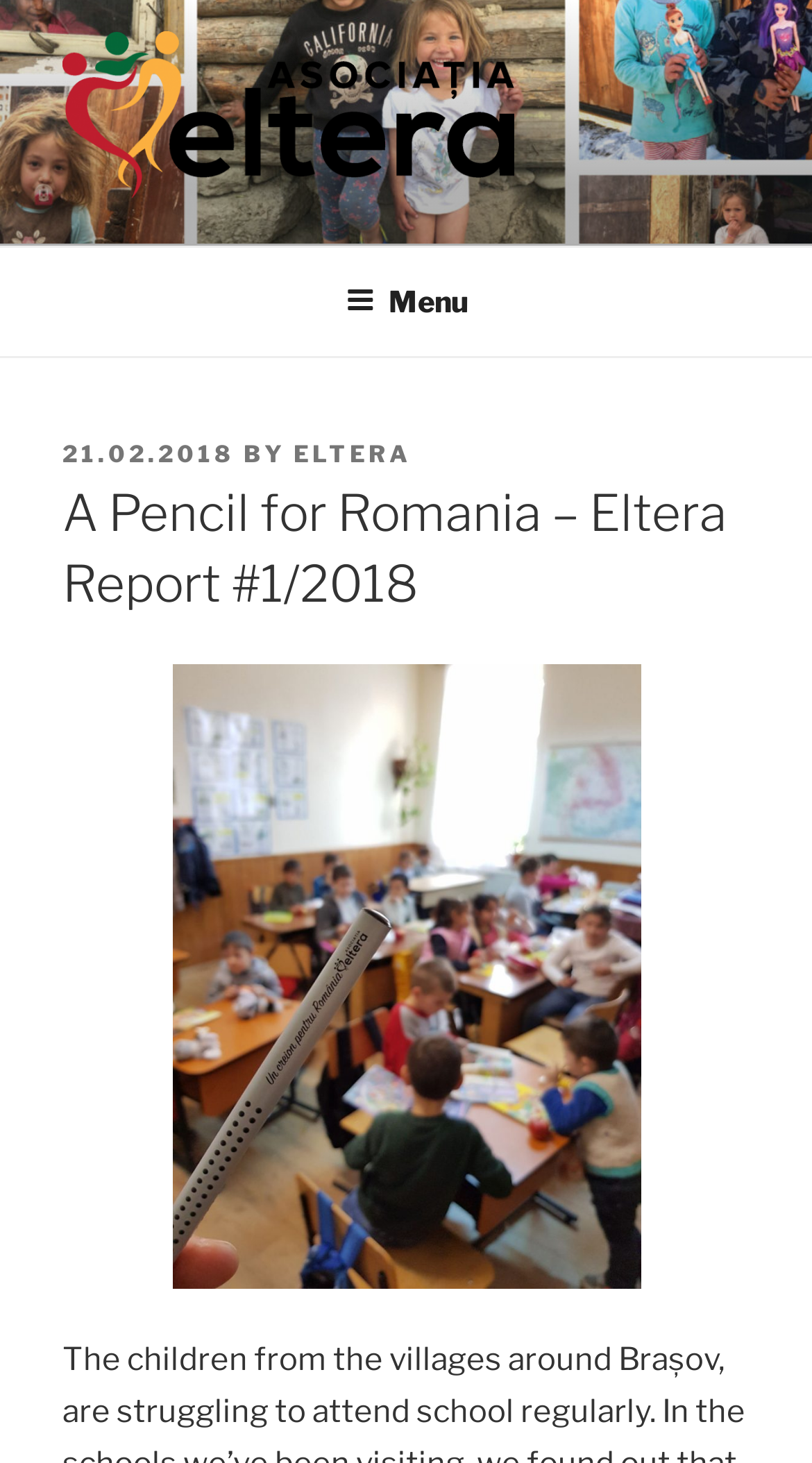Using the webpage screenshot, find the UI element described by parent_node: ELTERA. Provide the bounding box coordinates in the format (top-left x, top-left y, bottom-right x, bottom-right y), ensuring all values are floating point numbers between 0 and 1.

[0.077, 0.021, 0.672, 0.146]